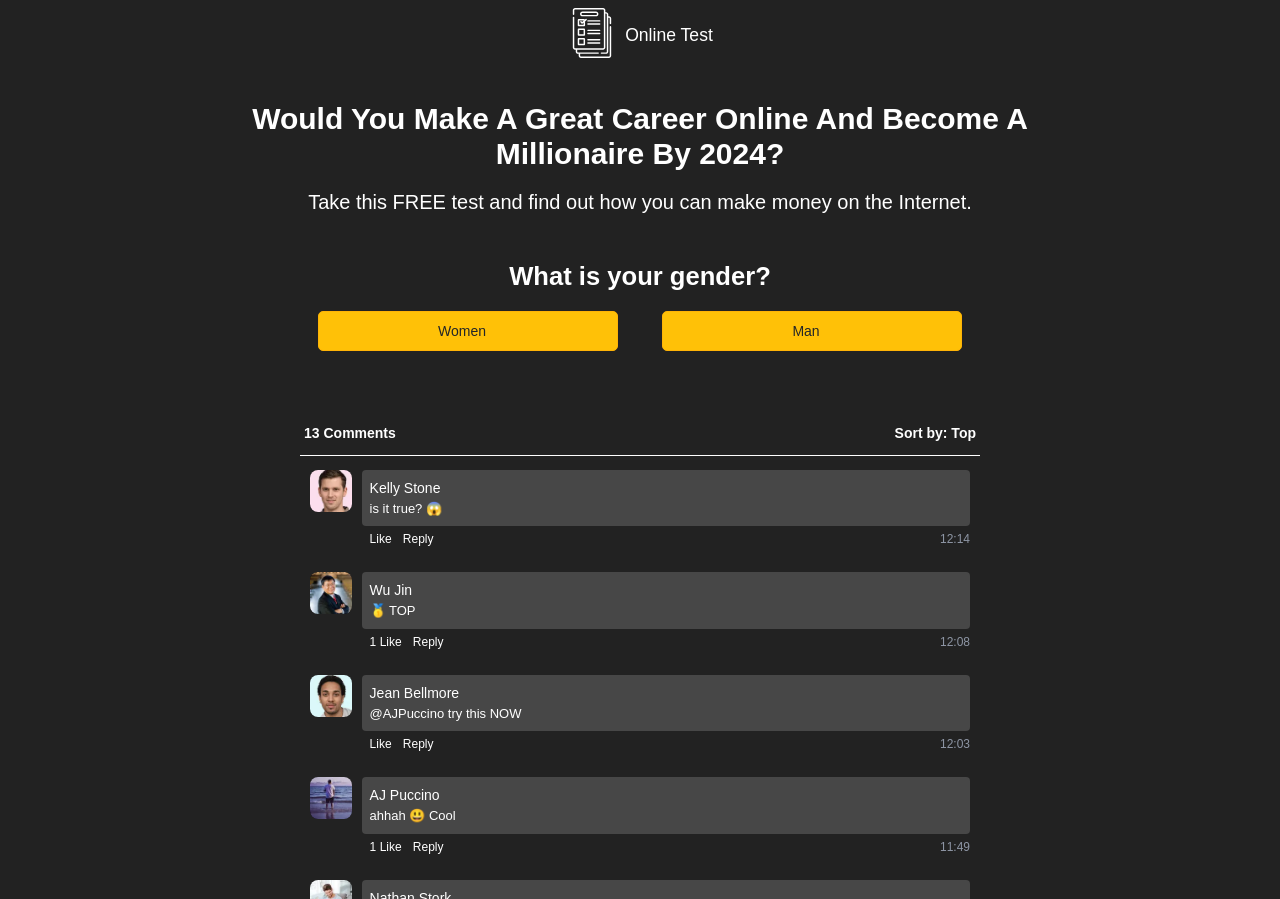Find the bounding box coordinates of the clickable area that will achieve the following instruction: "Click the 'Reply' button".

[0.315, 0.59, 0.339, 0.61]